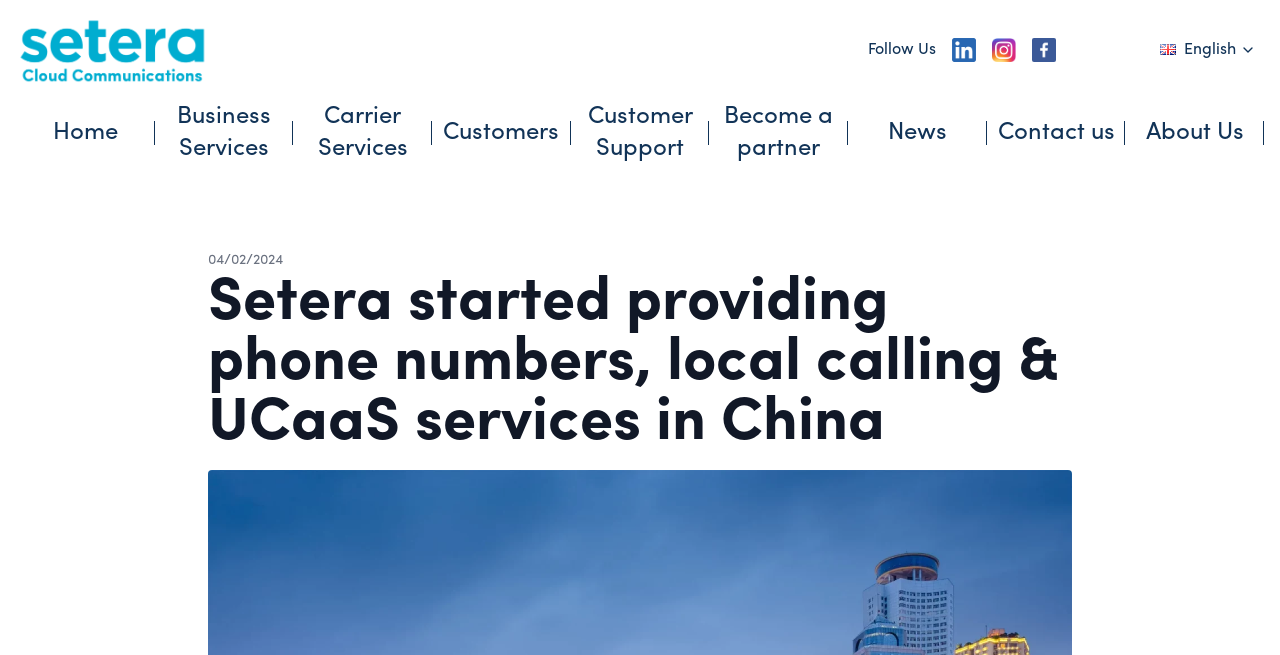Identify the bounding box coordinates for the UI element described by the following text: "Home". Provide the coordinates as four float numbers between 0 and 1, in the format [left, top, right, bottom].

[0.041, 0.178, 0.092, 0.227]